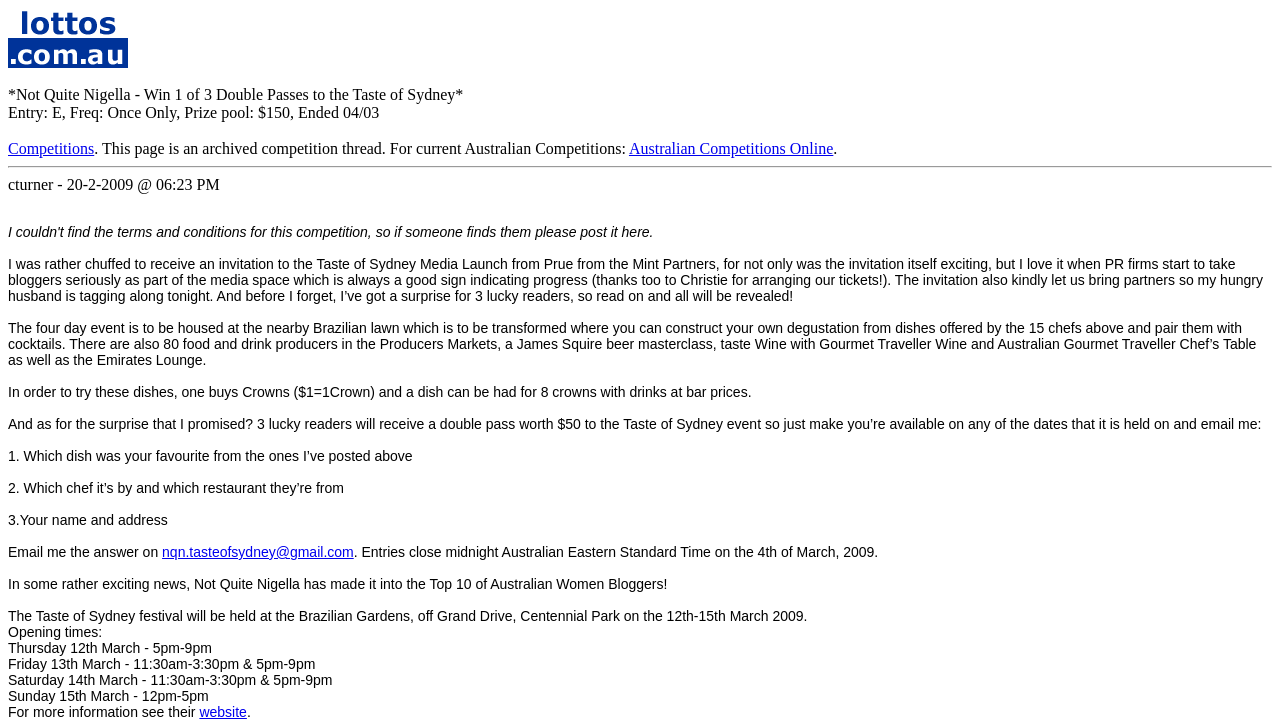Given the element description "Daniel Micu" in the screenshot, predict the bounding box coordinates of that UI element.

None